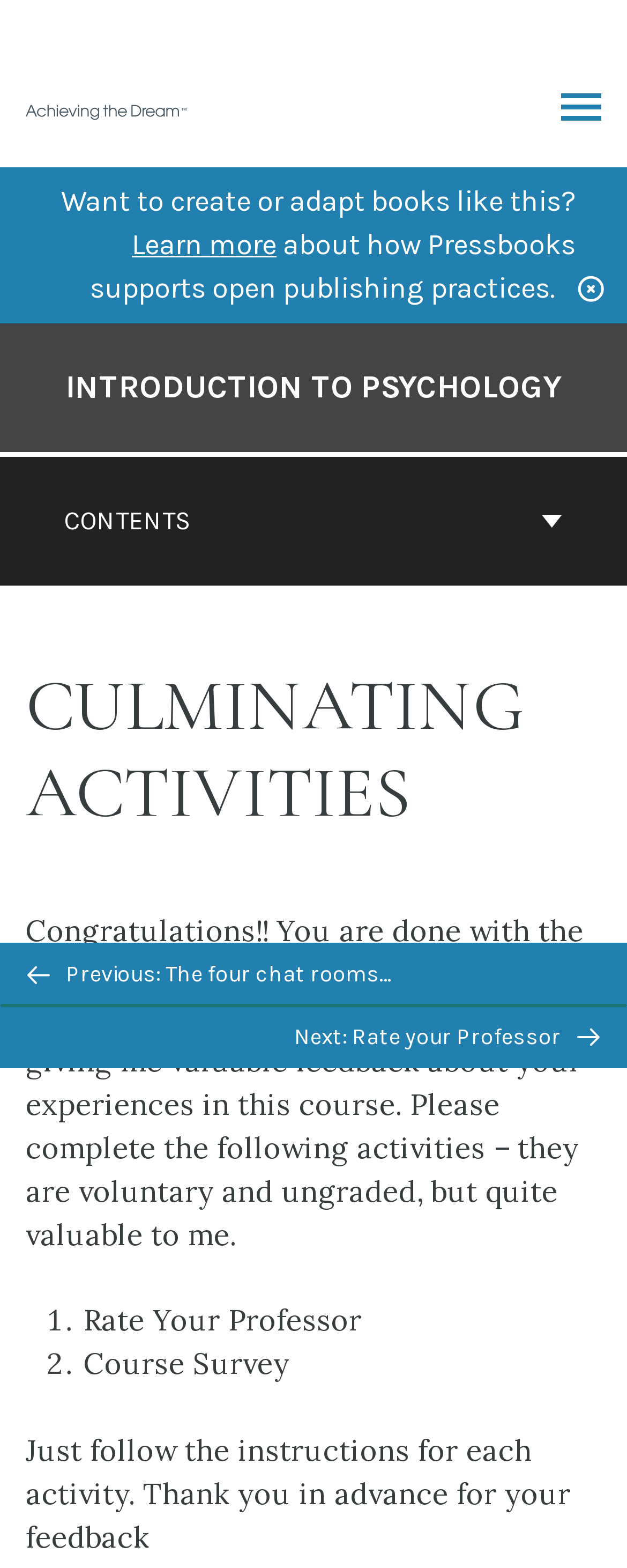What is the purpose of the culminating activities? Based on the screenshot, please respond with a single word or phrase.

Provide feedback